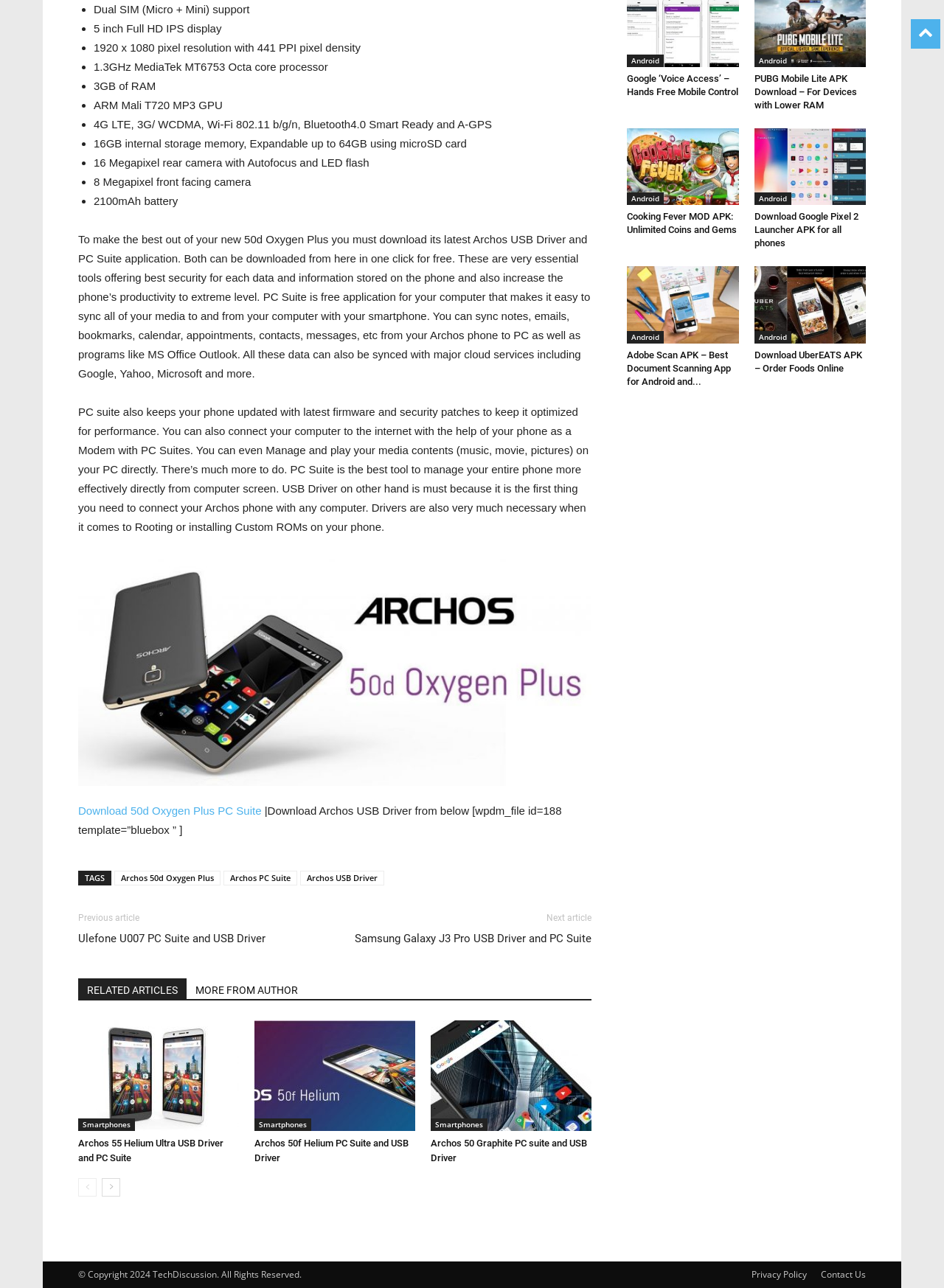Given the element description, predict the bounding box coordinates in the format (top-left x, top-left y, bottom-right x, bottom-right y), using floating point numbers between 0 and 1: Archos PC Suite

[0.237, 0.676, 0.315, 0.687]